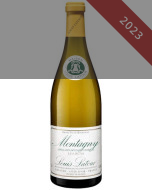What is the vintage year of the wine?
Answer the question with a single word or phrase derived from the image.

2023